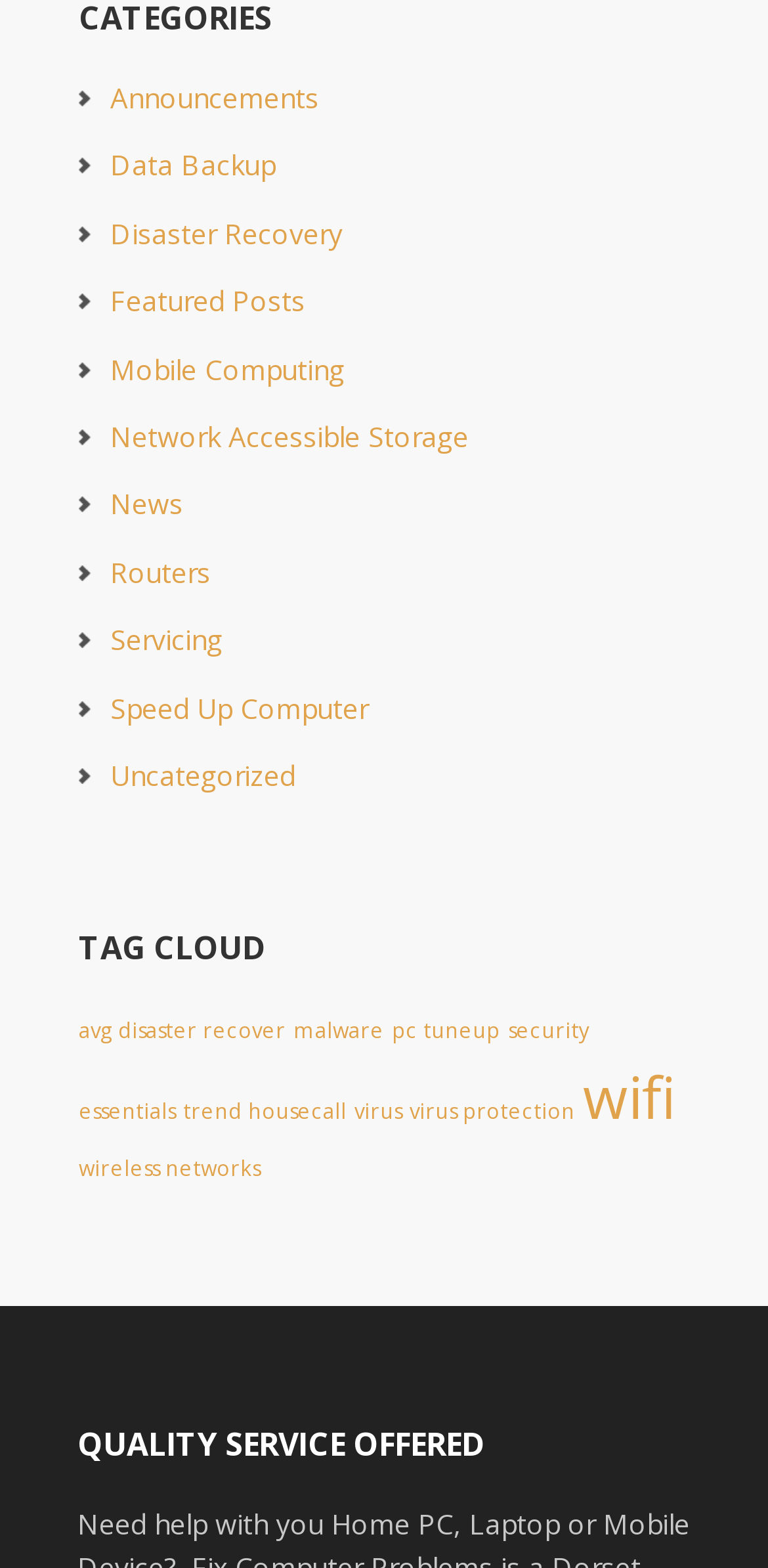Find the bounding box coordinates of the element's region that should be clicked in order to follow the given instruction: "View Disaster Recovery". The coordinates should consist of four float numbers between 0 and 1, i.e., [left, top, right, bottom].

[0.144, 0.137, 0.446, 0.161]